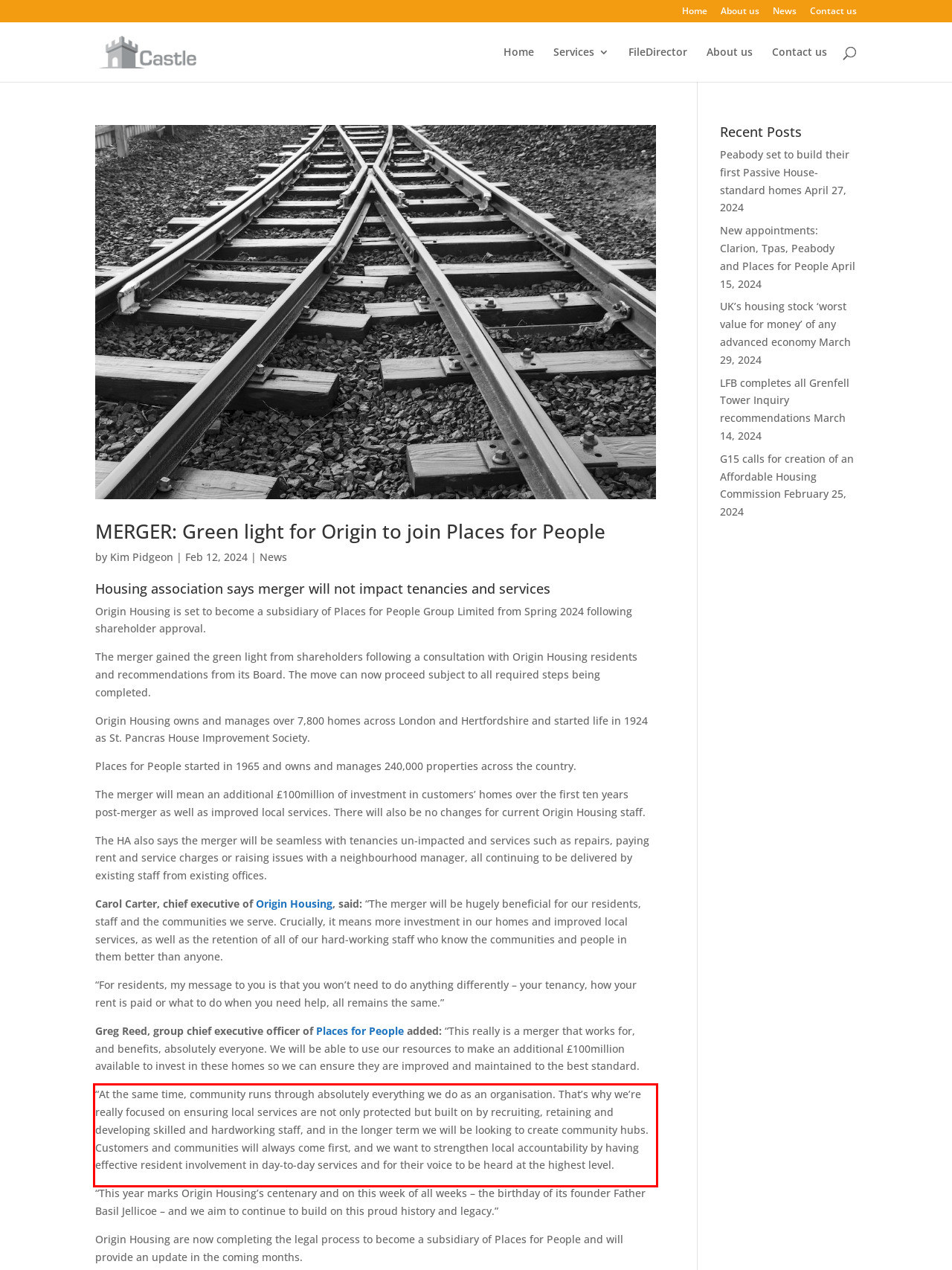Analyze the webpage screenshot and use OCR to recognize the text content in the red bounding box.

“At the same time, community runs through absolutely everything we do as an organisation. That’s why we’re really focused on ensuring local services are not only protected but built on by recruiting, retaining and developing skilled and hardworking staff, and in the longer term we will be looking to create community hubs. Customers and communities will always come first, and we want to strengthen local accountability by having effective resident involvement in day-to-day services and for their voice to be heard at the highest level.